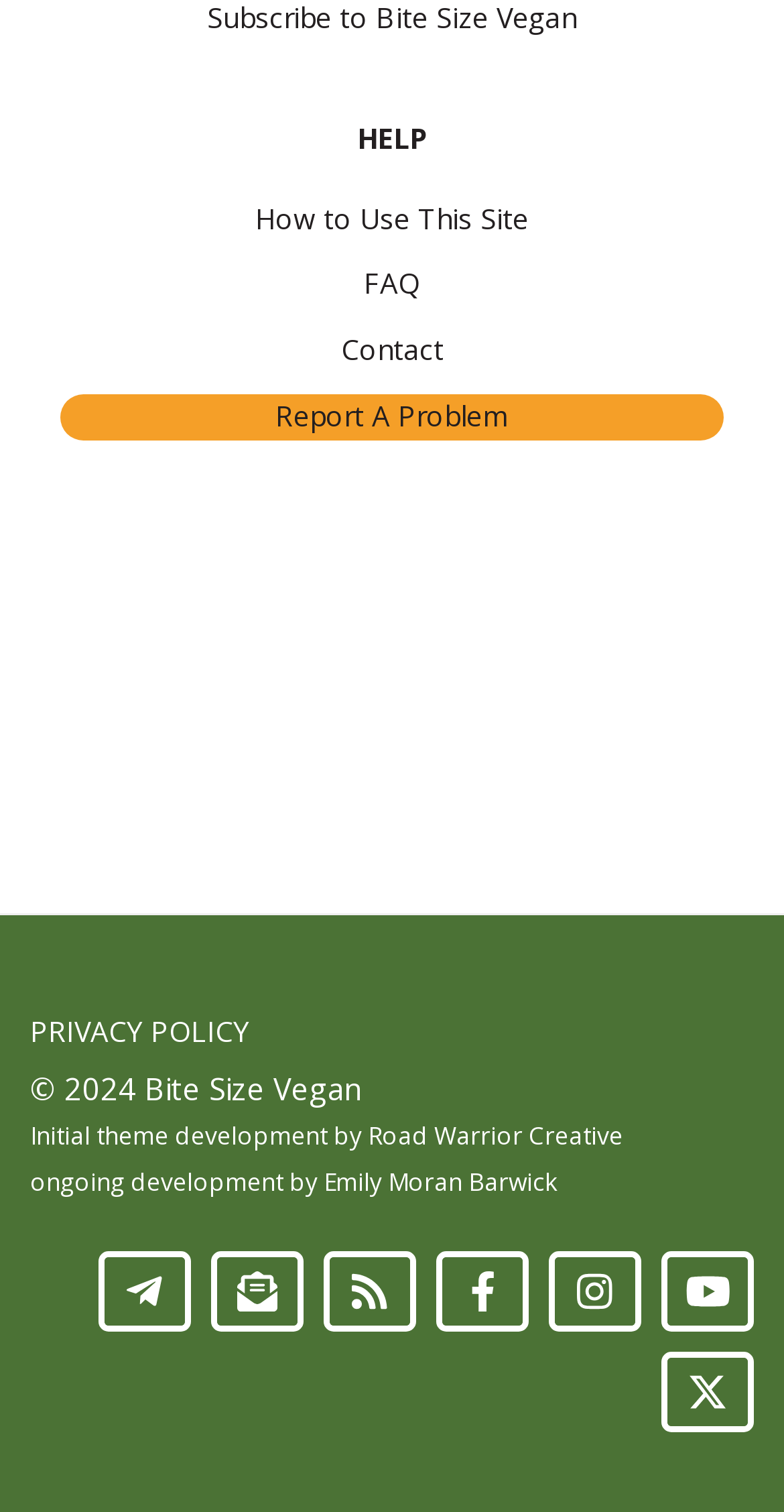Please identify the bounding box coordinates of the clickable area that will allow you to execute the instruction: "Visit the 'FAQ' page".

[0.464, 0.175, 0.536, 0.2]